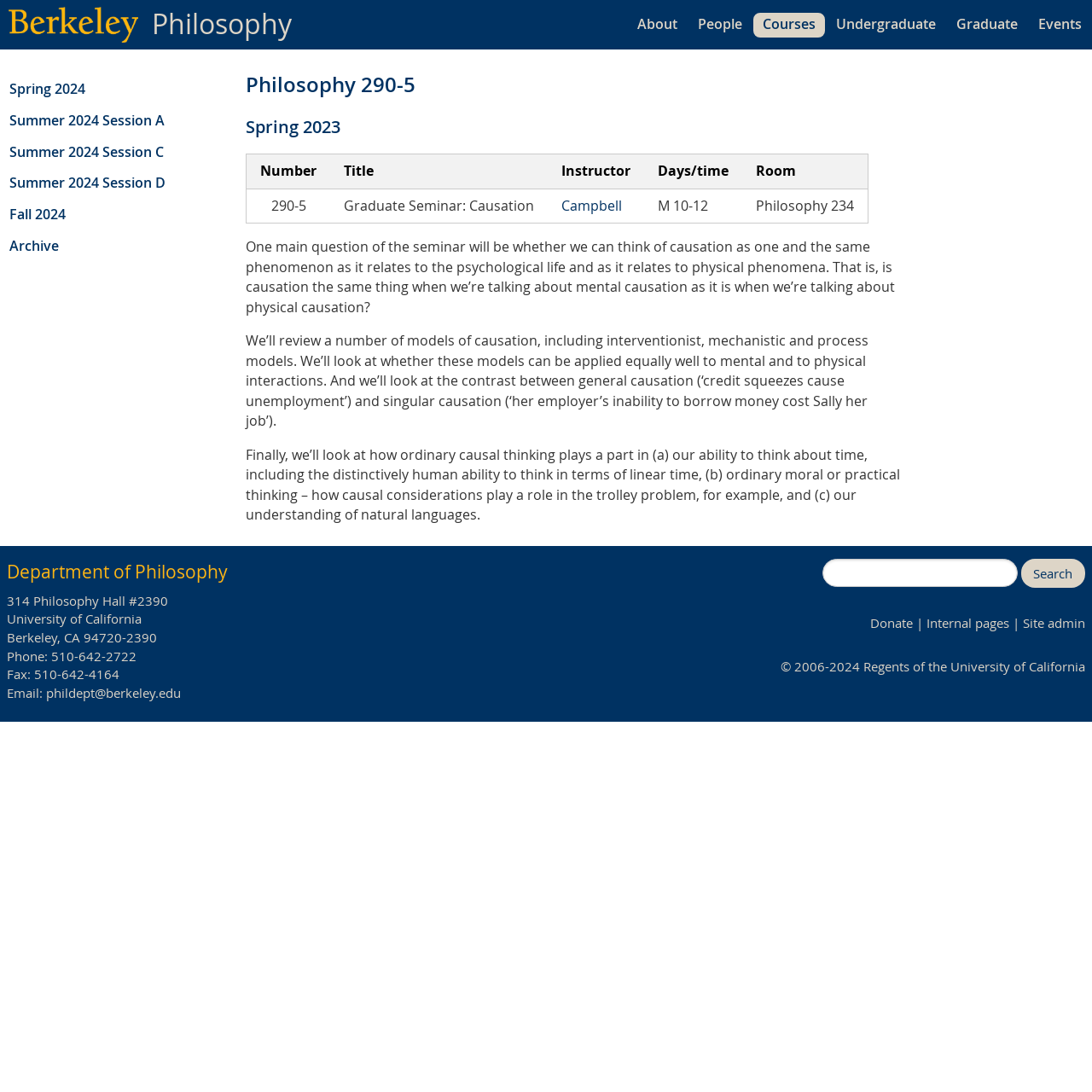What is the instructor's name for the seminar?
Give a thorough and detailed response to the question.

The instructor's name can be found in the table on the webpage, where it lists the instructor for the seminar 'Philosophy 290-5' as 'Campbell'.